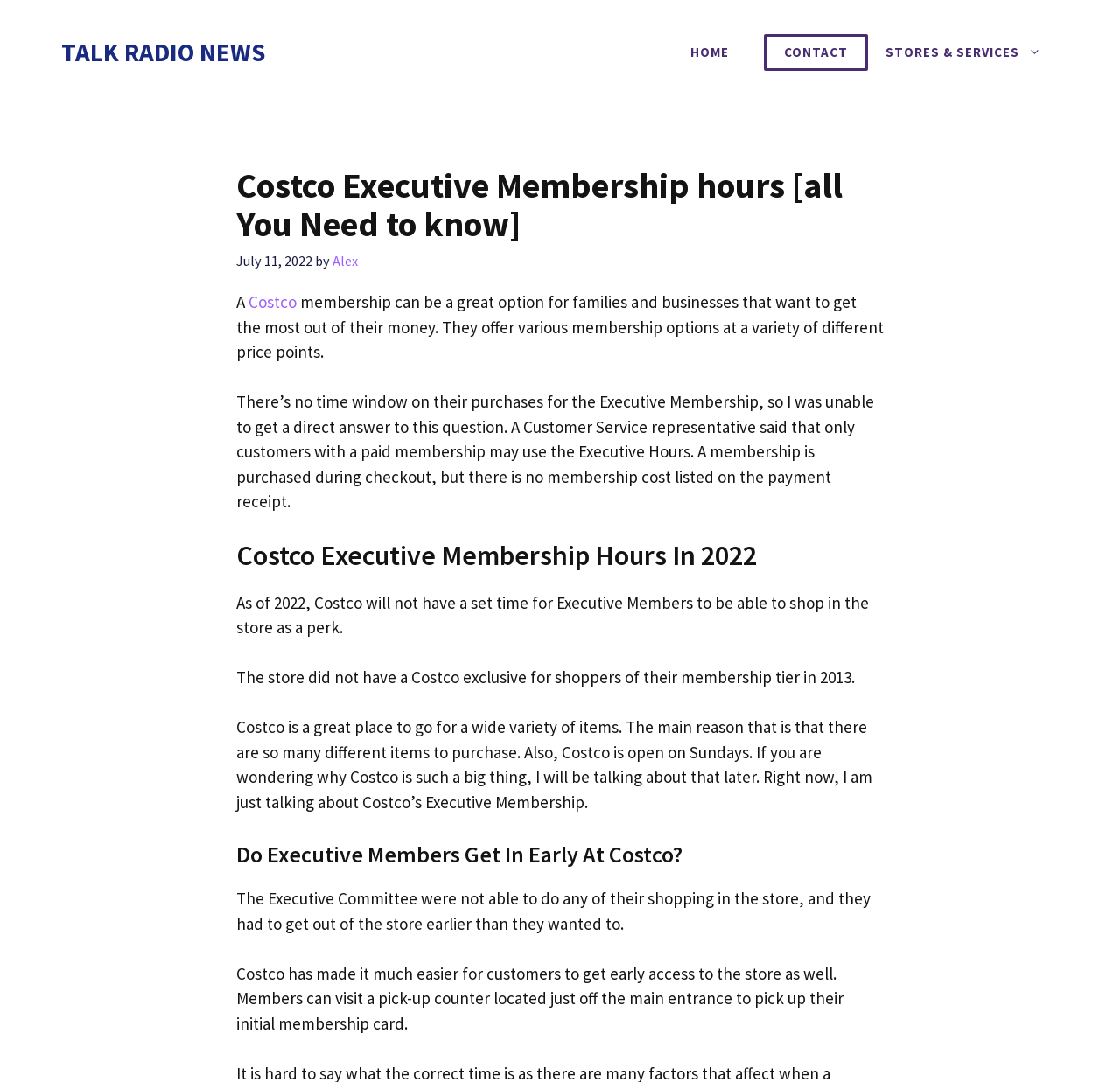Who is the author of the article?
Please provide a single word or phrase based on the screenshot.

Alex